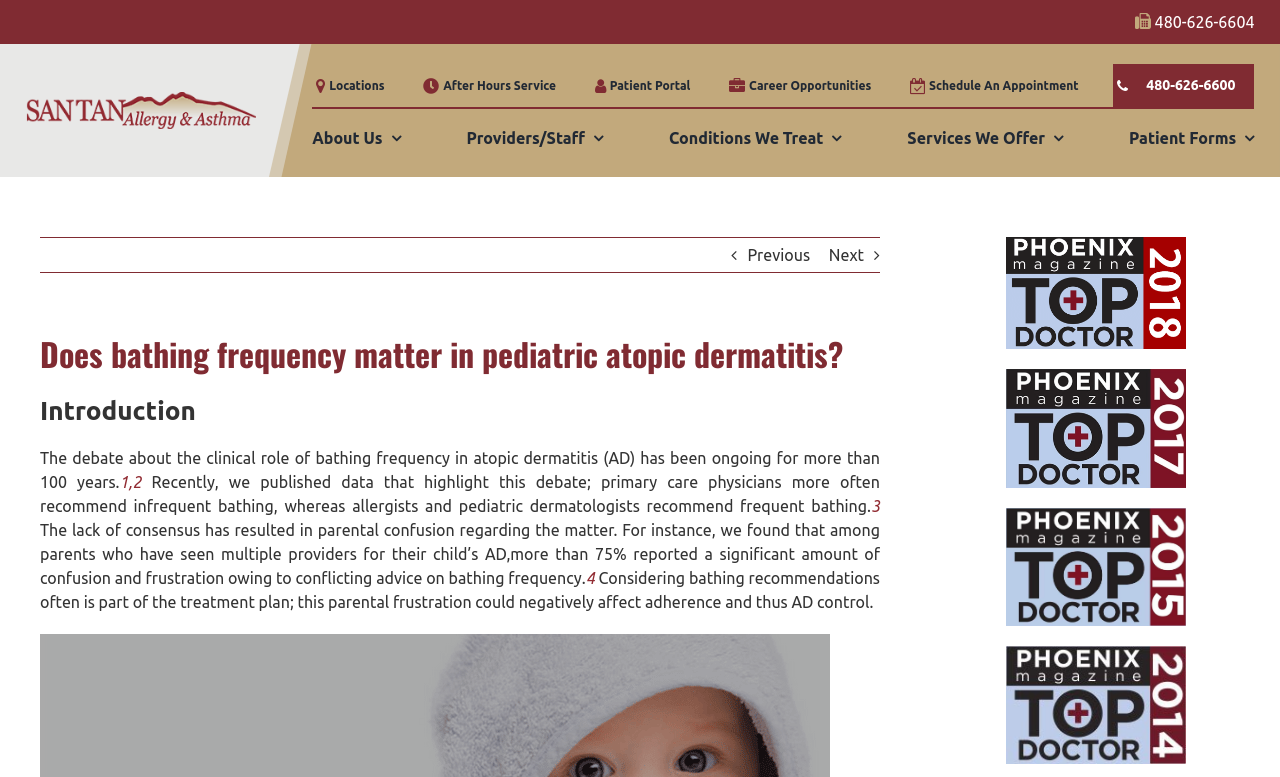Using the provided description About Us, find the bounding box coordinates for the UI element. Provide the coordinates in (top-left x, top-left y, bottom-right x, bottom-right y) format, ensuring all values are between 0 and 1.

[0.244, 0.153, 0.313, 0.202]